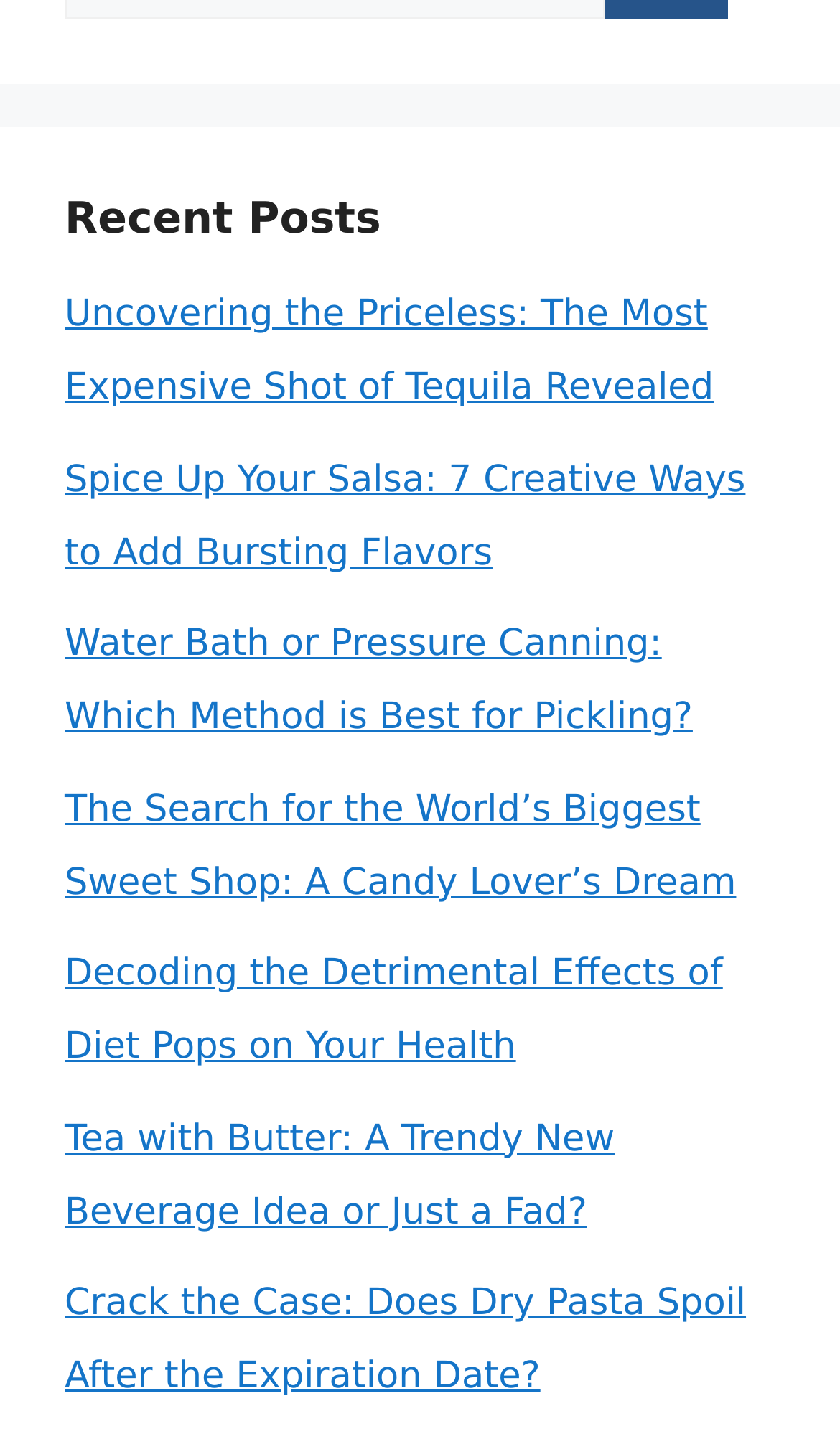Reply to the question with a single word or phrase:
How many posts are displayed on the webpage?

8